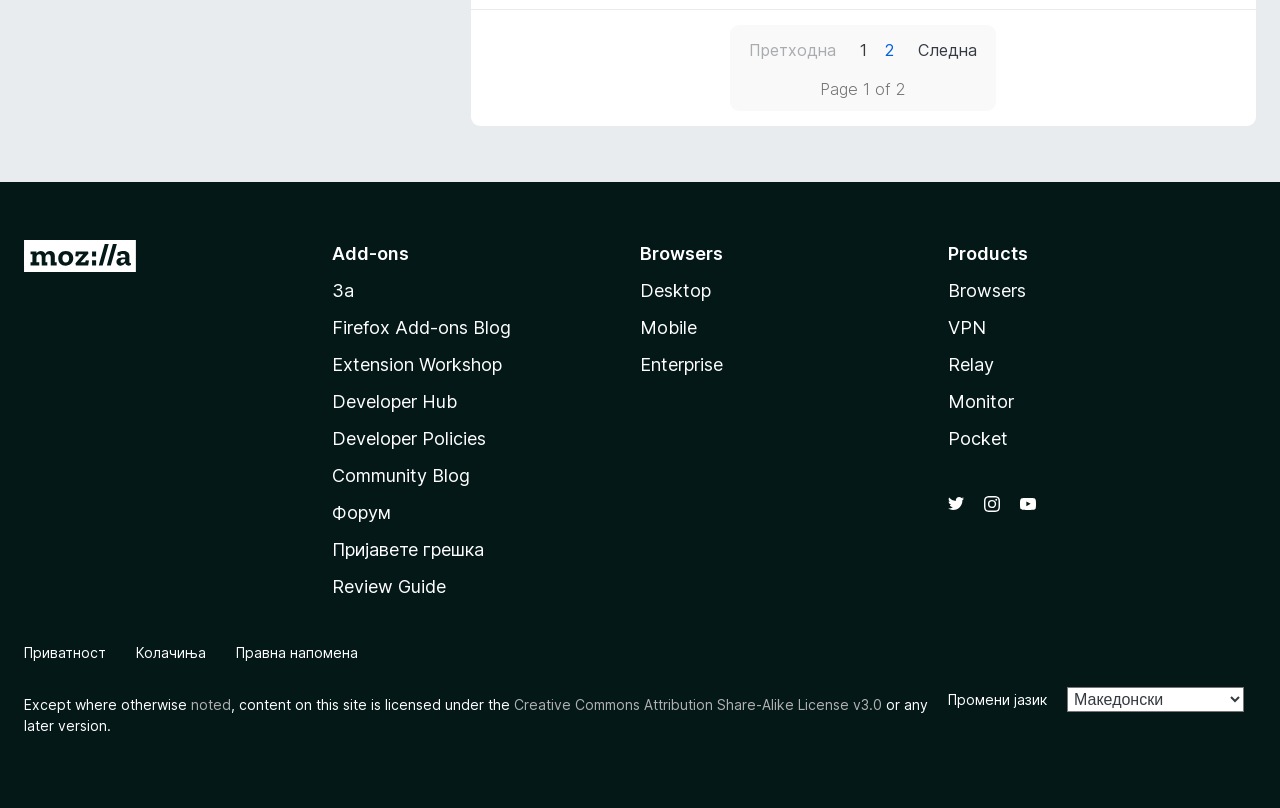Locate the bounding box coordinates of the UI element described by: "noted". The bounding box coordinates should consist of four float numbers between 0 and 1, i.e., [left, top, right, bottom].

[0.149, 0.861, 0.18, 0.882]